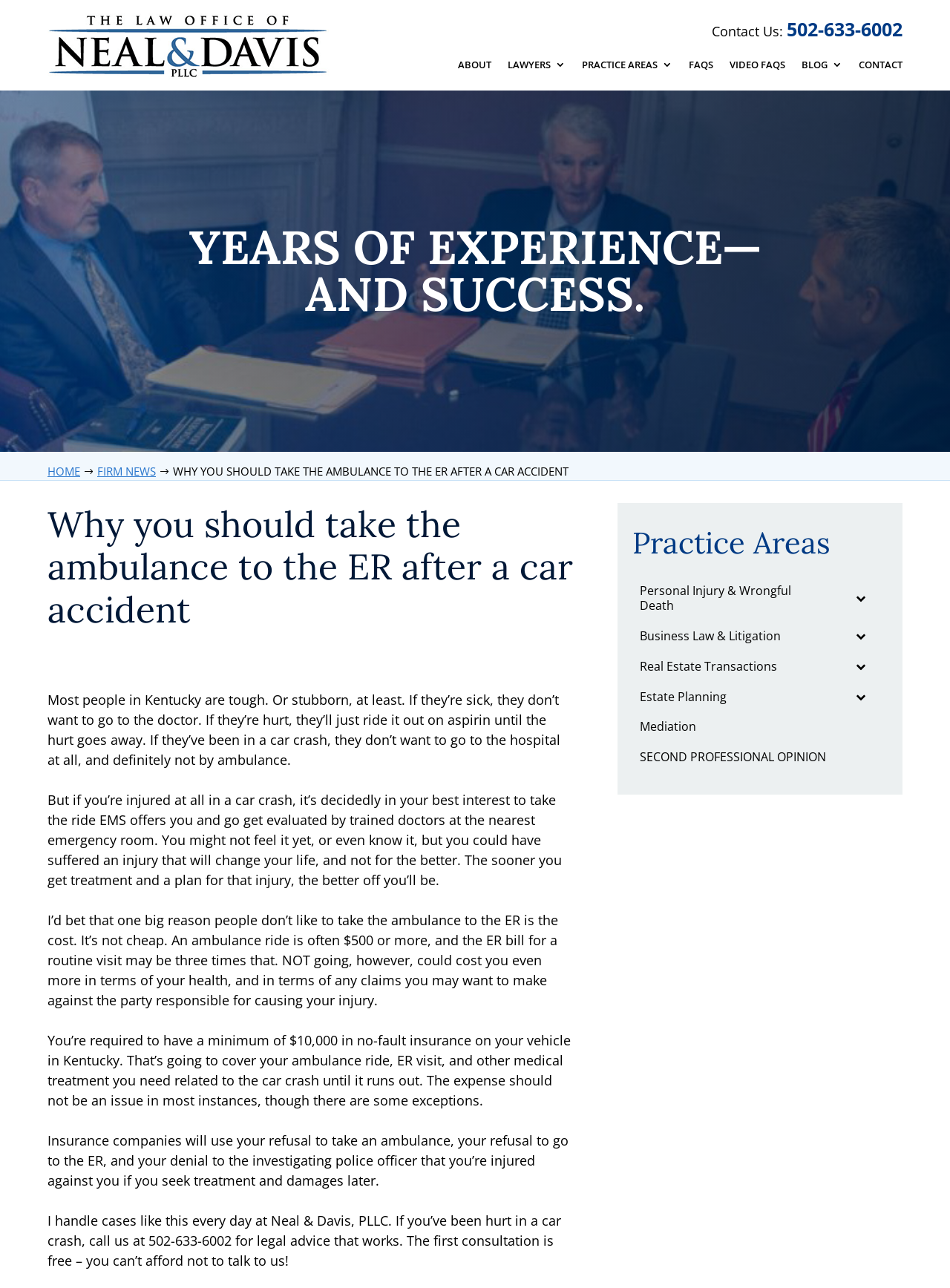Based on what you see in the screenshot, provide a thorough answer to this question: What is the minimum amount of no-fault insurance required in Kentucky?

According to the webpage, the minimum amount of no-fault insurance required in Kentucky is $10,000, which is mentioned in the paragraph discussing the cost of an ambulance ride and ER visit.